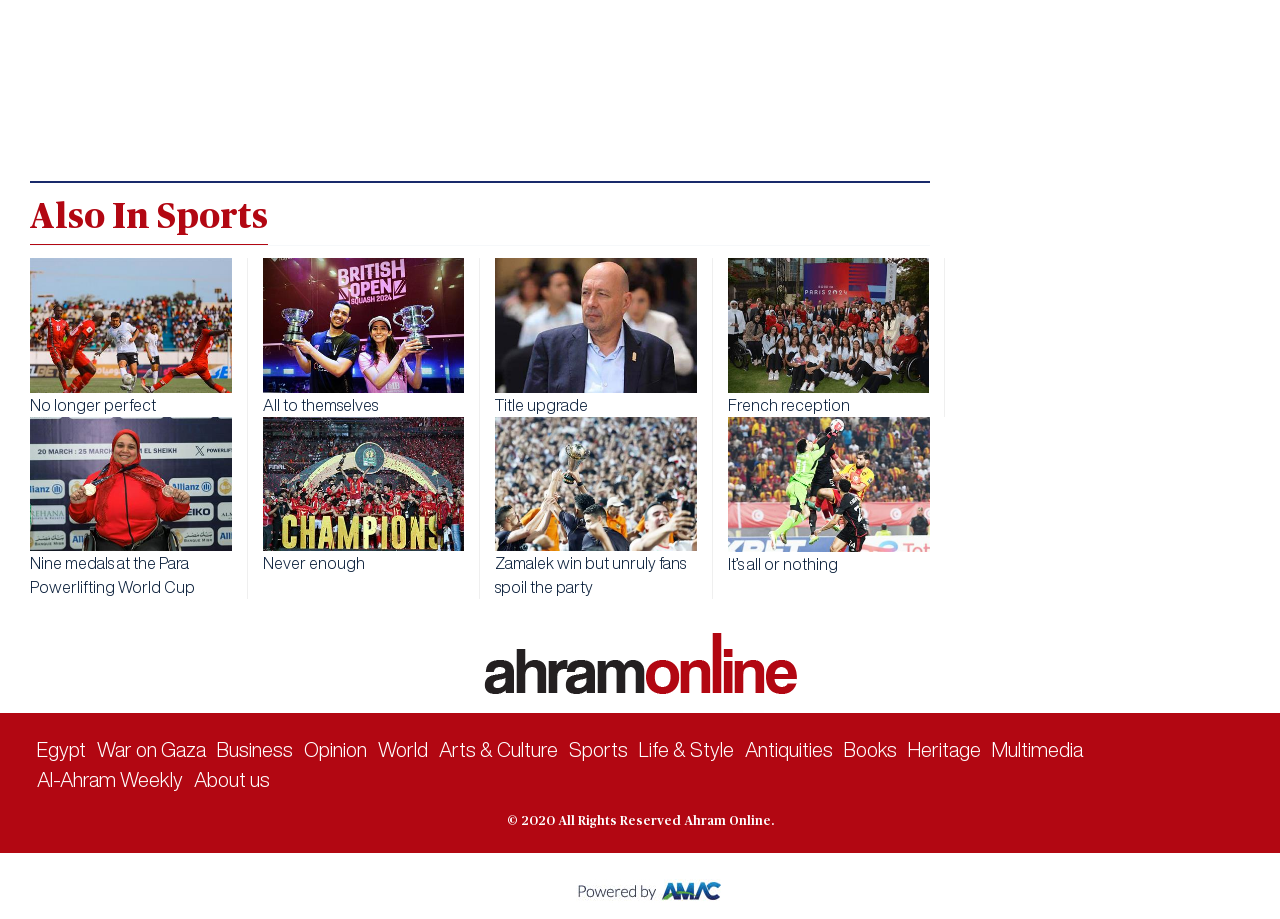Identify the bounding box coordinates of the element to click to follow this instruction: 'Go to 'Sports''. Ensure the coordinates are four float values between 0 and 1, provided as [left, top, right, bottom].

[0.445, 0.805, 0.491, 0.828]